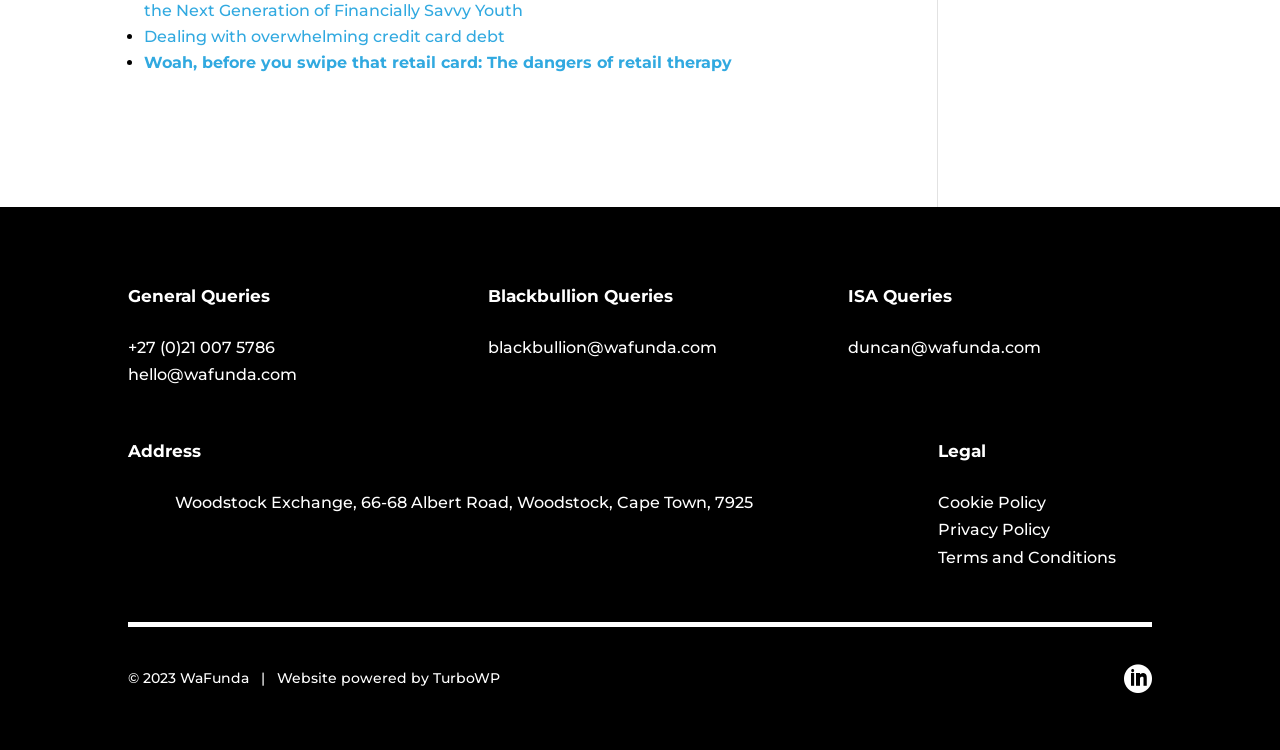Refer to the image and answer the question with as much detail as possible: What is the phone number for general queries?

I found the phone number by looking at the section labeled 'General Queries' and finding the link that contains a phone number.